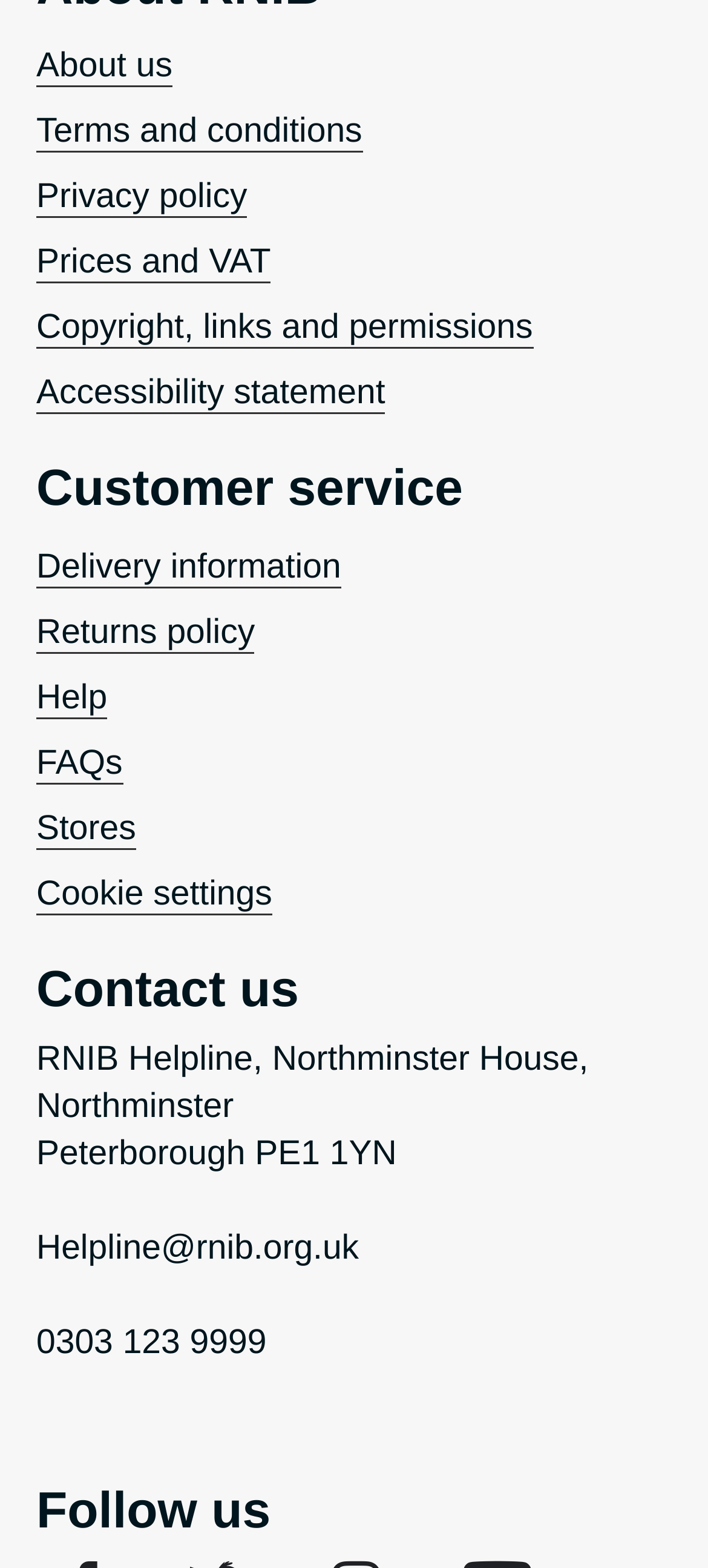Determine the bounding box coordinates for the area you should click to complete the following instruction: "Check delivery information".

[0.051, 0.35, 0.482, 0.375]